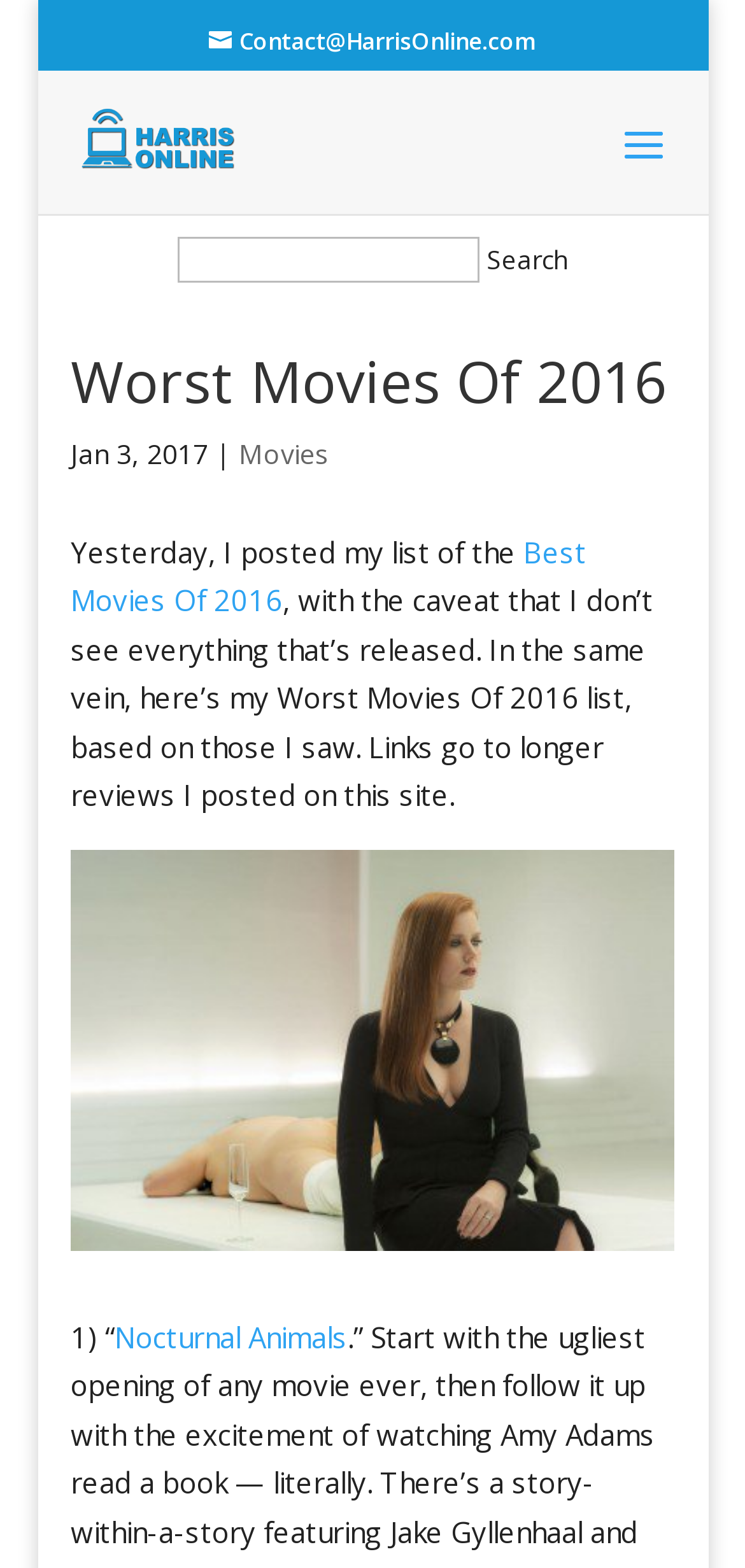Determine the bounding box coordinates of the region to click in order to accomplish the following instruction: "Read the review of Nocturnal Animals". Provide the coordinates as four float numbers between 0 and 1, specifically [left, top, right, bottom].

[0.154, 0.84, 0.467, 0.864]